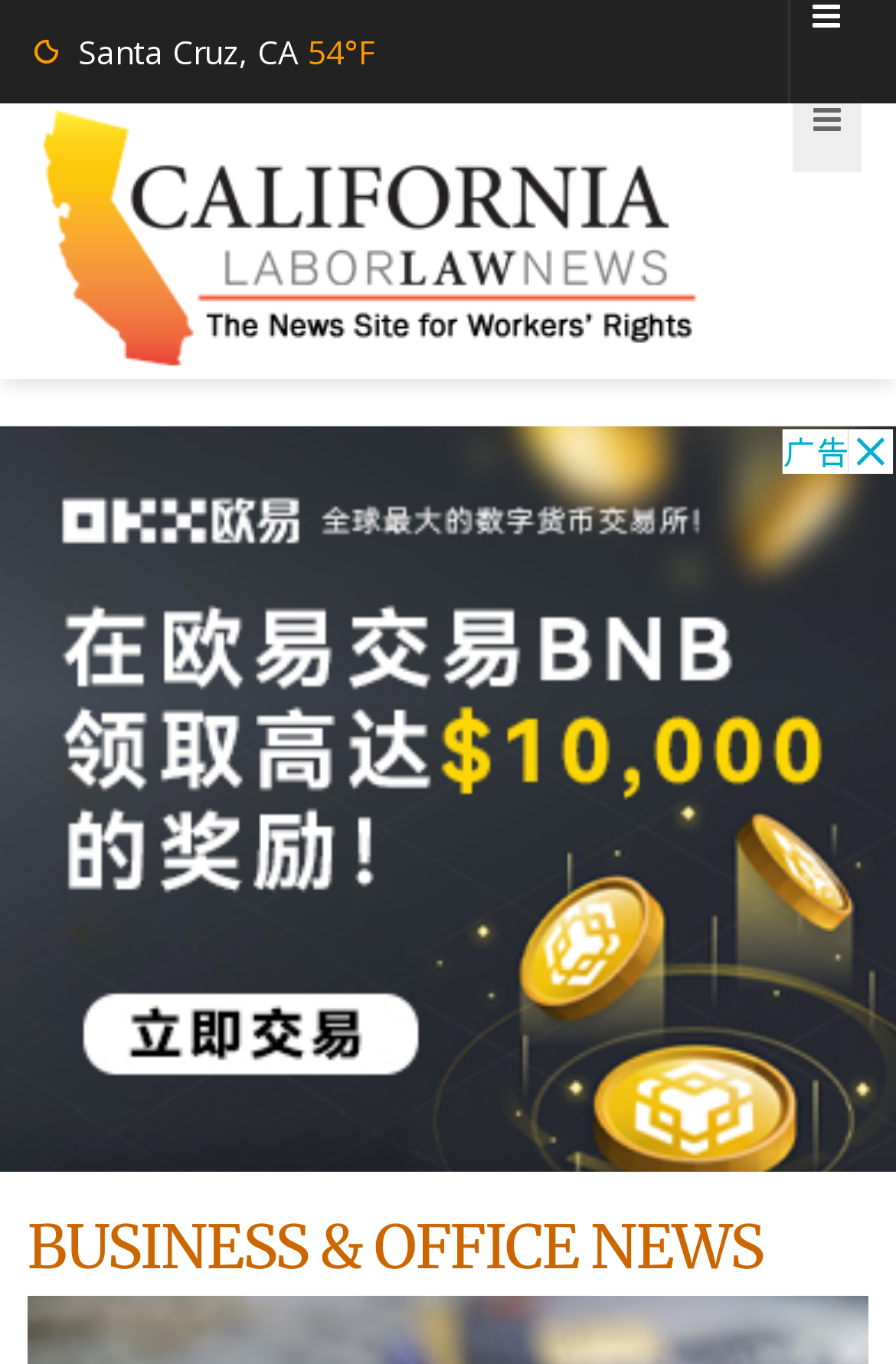Is there a section for business news on this webpage?
Please provide a single word or phrase based on the screenshot.

Yes